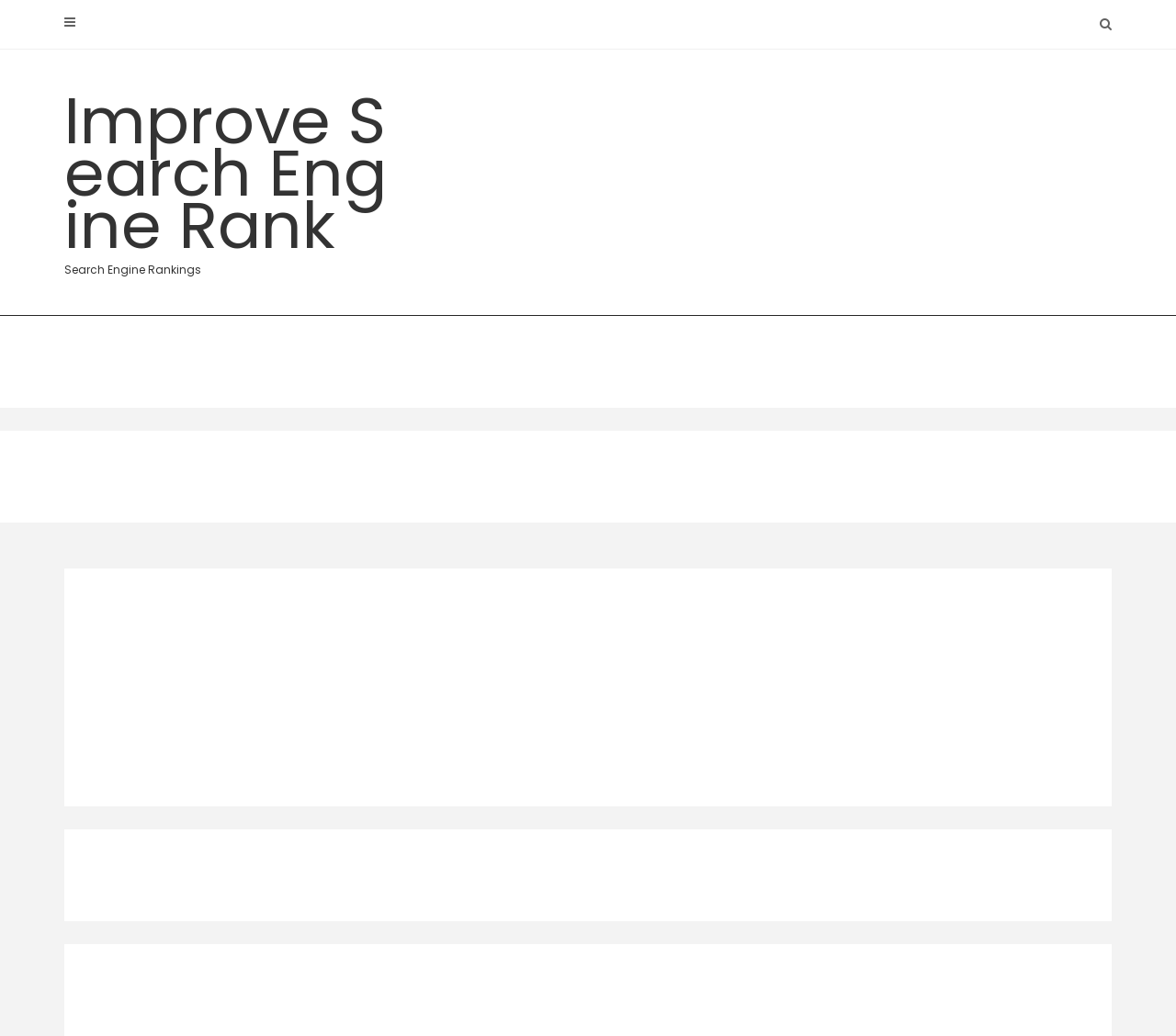Extract the main heading text from the webpage.

How to Drive Safely and Avoid Auto Accidents – Car Crash Video